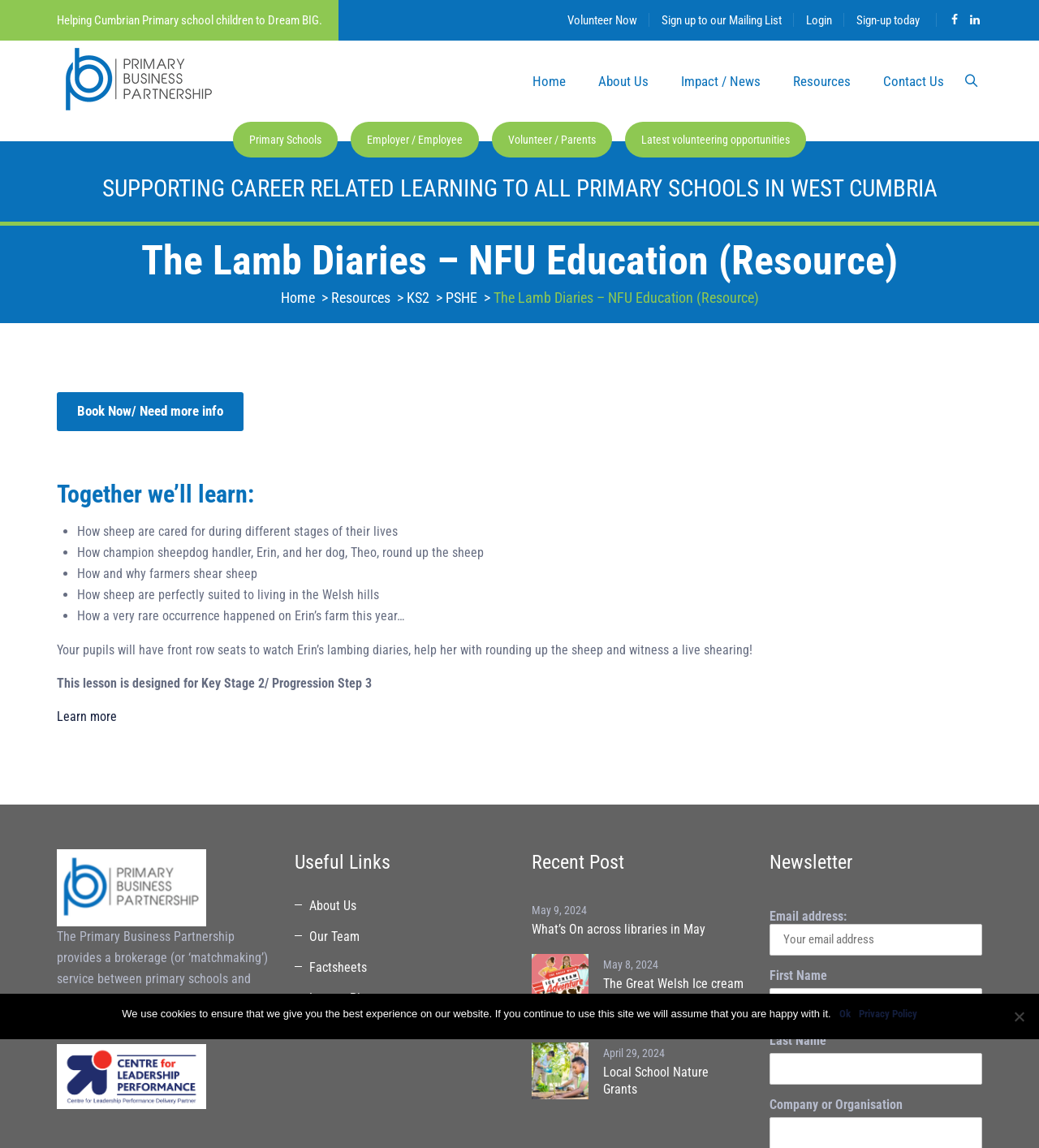Please identify the bounding box coordinates of the element's region that I should click in order to complete the following instruction: "Click on Login". The bounding box coordinates consist of four float numbers between 0 and 1, i.e., [left, top, right, bottom].

[0.776, 0.011, 0.801, 0.024]